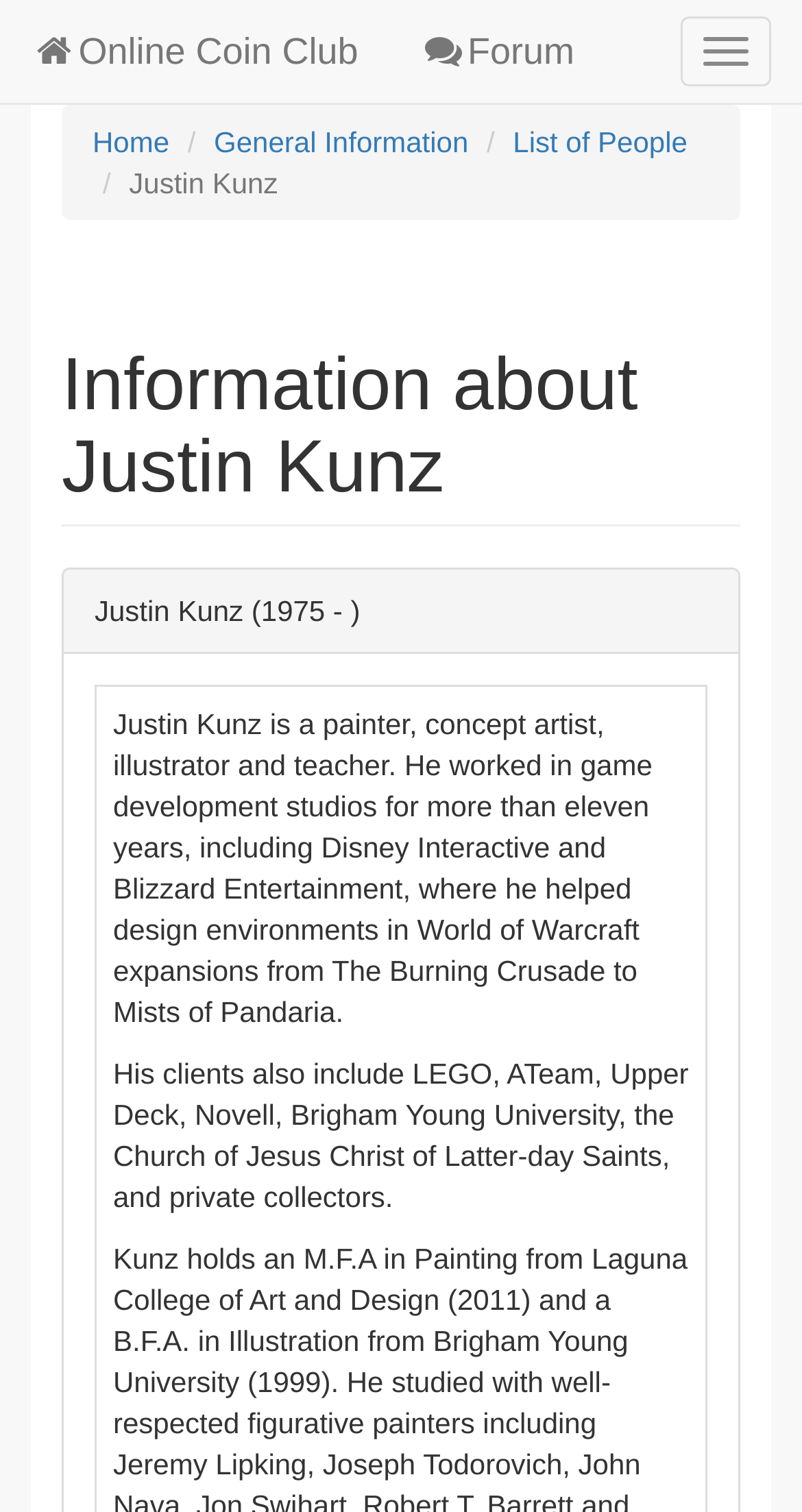What is the year of birth of Justin Kunz?
Please look at the screenshot and answer using one word or phrase.

1975